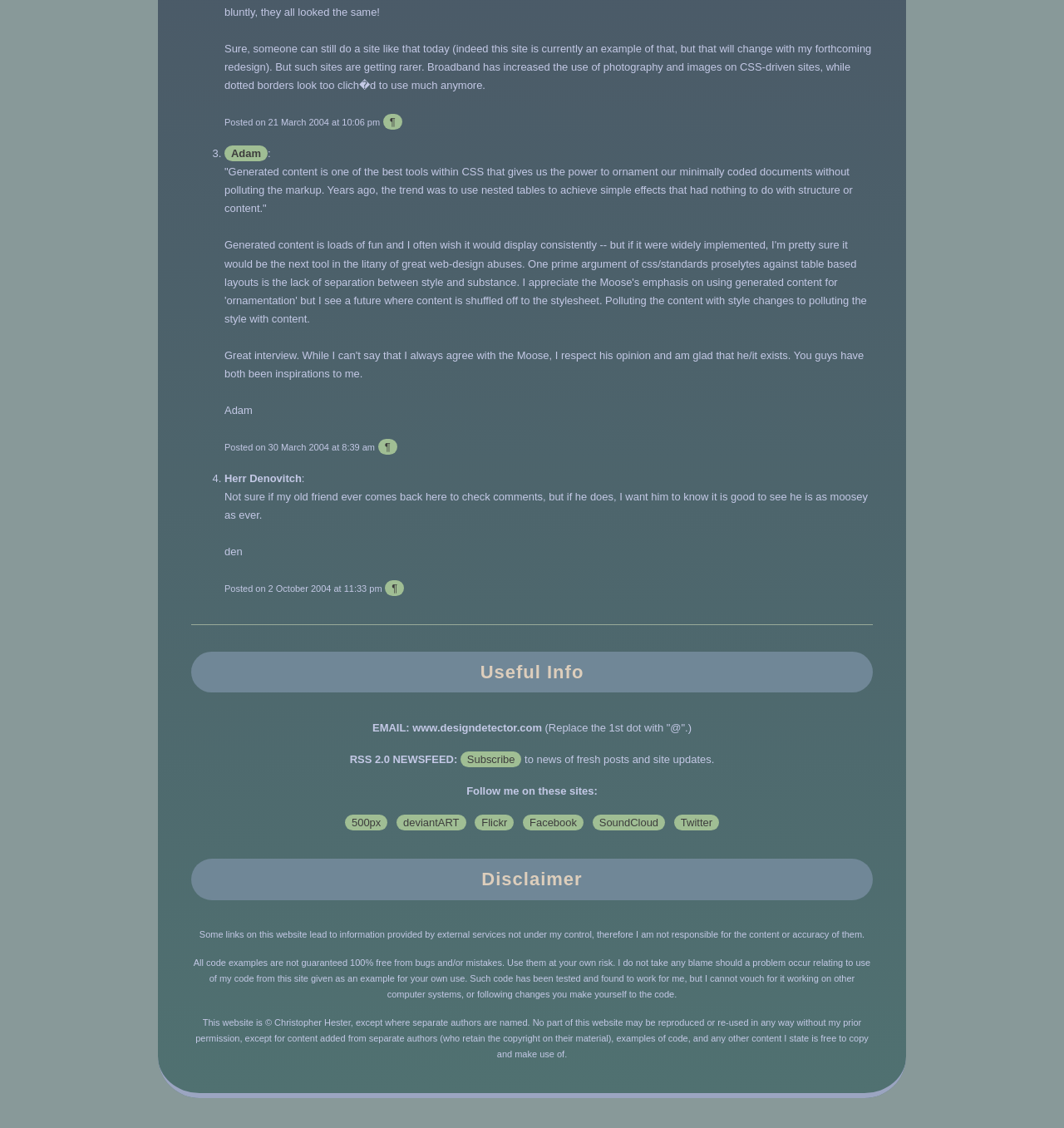Based on the element description: "Facebook", identify the bounding box coordinates for this UI element. The coordinates must be four float numbers between 0 and 1, listed as [left, top, right, bottom].

[0.491, 0.722, 0.548, 0.736]